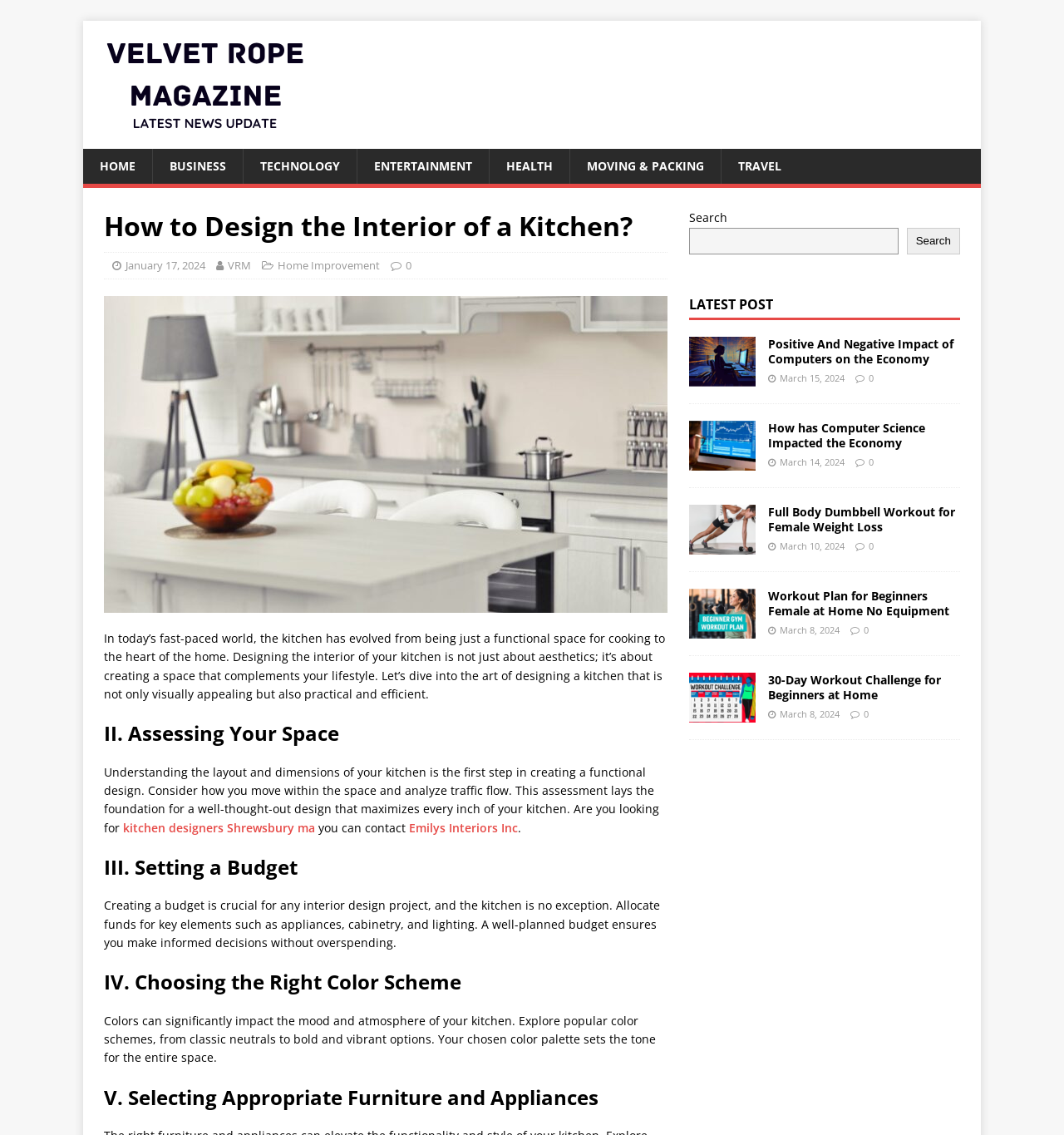Can you pinpoint the bounding box coordinates for the clickable element required for this instruction: "Contact 'Emilys Interiors Inc'"? The coordinates should be four float numbers between 0 and 1, i.e., [left, top, right, bottom].

[0.384, 0.722, 0.487, 0.736]